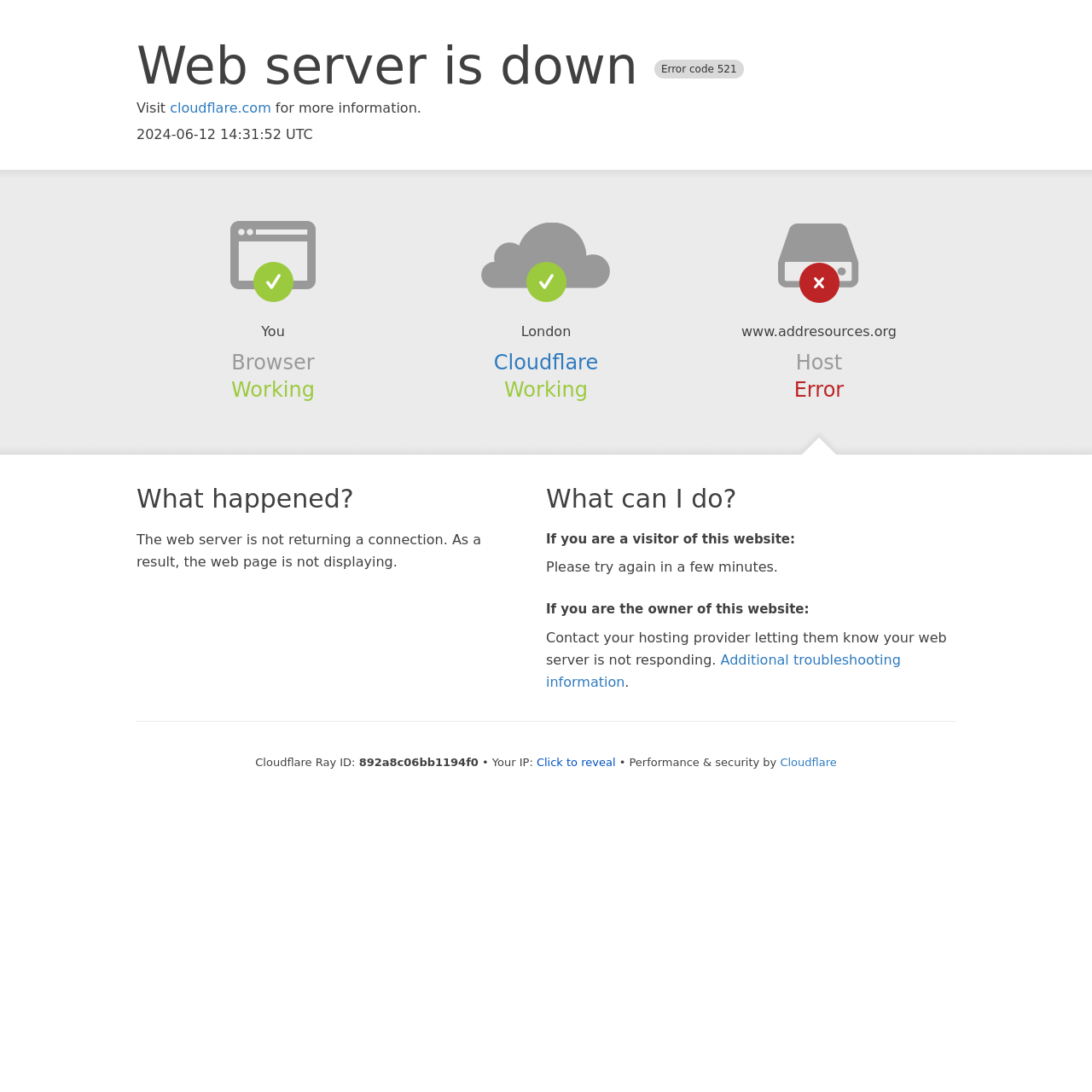What is the error code?
Using the image as a reference, give an elaborate response to the question.

The error code is mentioned in the heading 'Web server is down Error code 521' at the top of the webpage, which indicates that the web server is down.